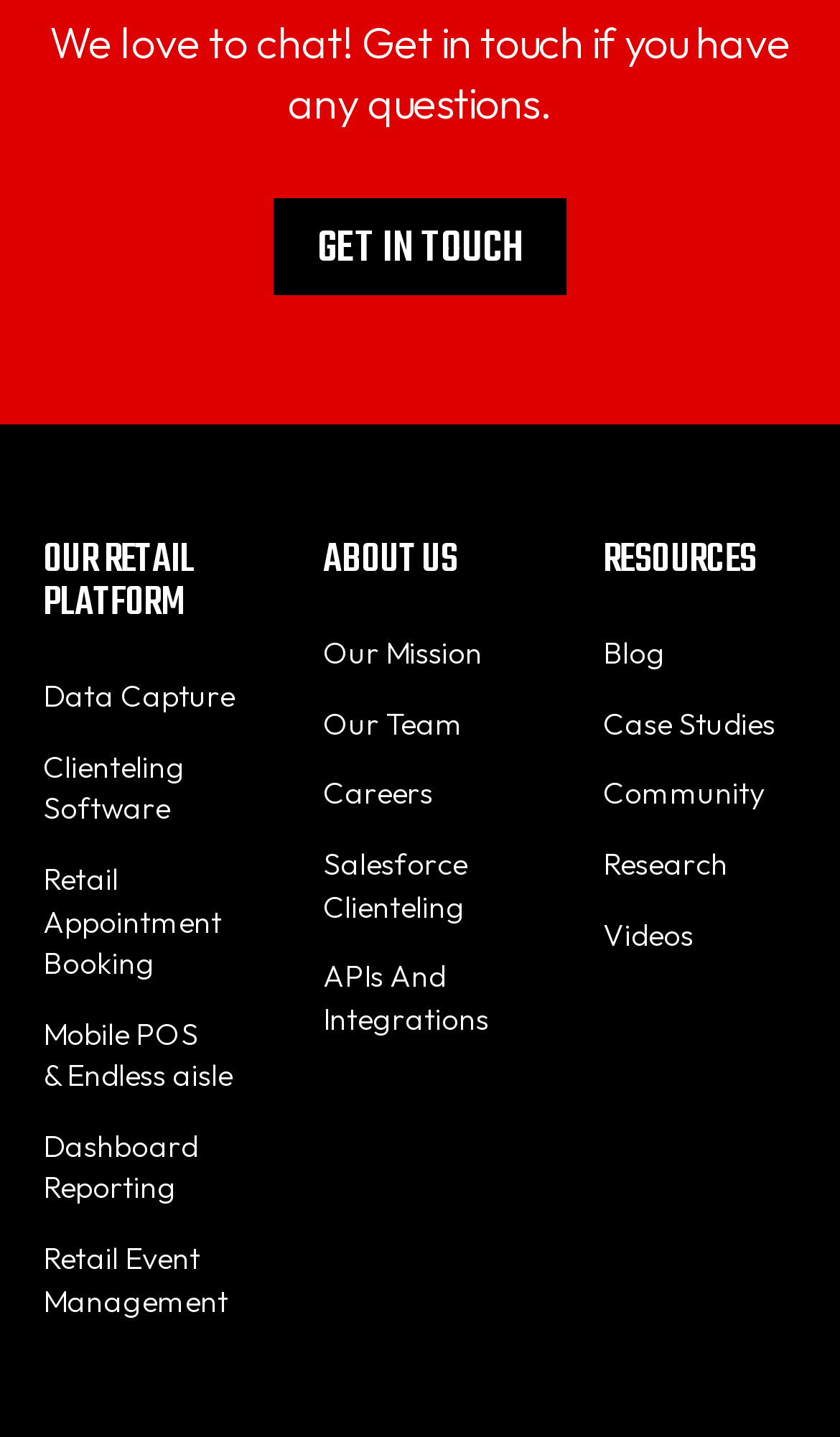Could you locate the bounding box coordinates for the section that should be clicked to accomplish this task: "Explore the blog".

[0.718, 0.435, 0.949, 0.476]